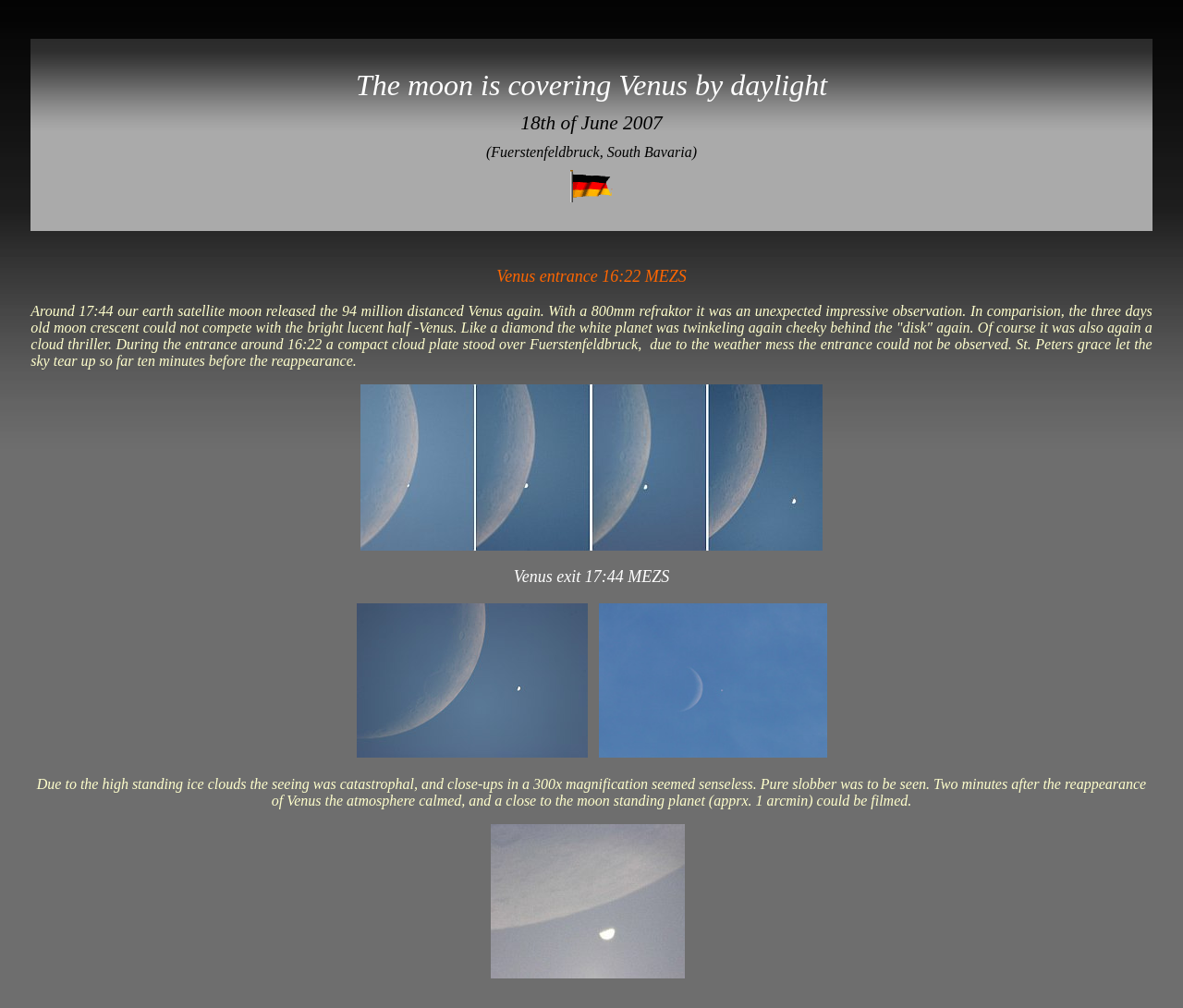Convey a detailed summary of the webpage, mentioning all key elements.

The webpage is about the occultation of Venus in 2007. At the top, there is a brief title "Occultation, Cover of Venus 2007". Below the title, there is a table with a single row and column, containing a descriptive text "The moon is covering Venus by daylight 18th of June 2007 (Fuerstenfeldbruck, South Bavaria)".

To the right of this text, there are four links, each containing an image. The images are positioned closely together, with the first one on the left and the last one on the right. The links are aligned horizontally, with the top of the images almost at the same level as the top of the descriptive text.

Below the images, there is a paragraph of text that describes the poor seeing conditions due to high-standing ice clouds, making close-ups of the event difficult to capture. The text also mentions that the atmosphere calmed down two minutes after the reappearance of Venus, allowing for a close-up of the planet to be filmed.

At the bottom of the page, there is another link containing an image, positioned below the paragraph of text. This image is centered horizontally, with some space between it and the paragraph above.